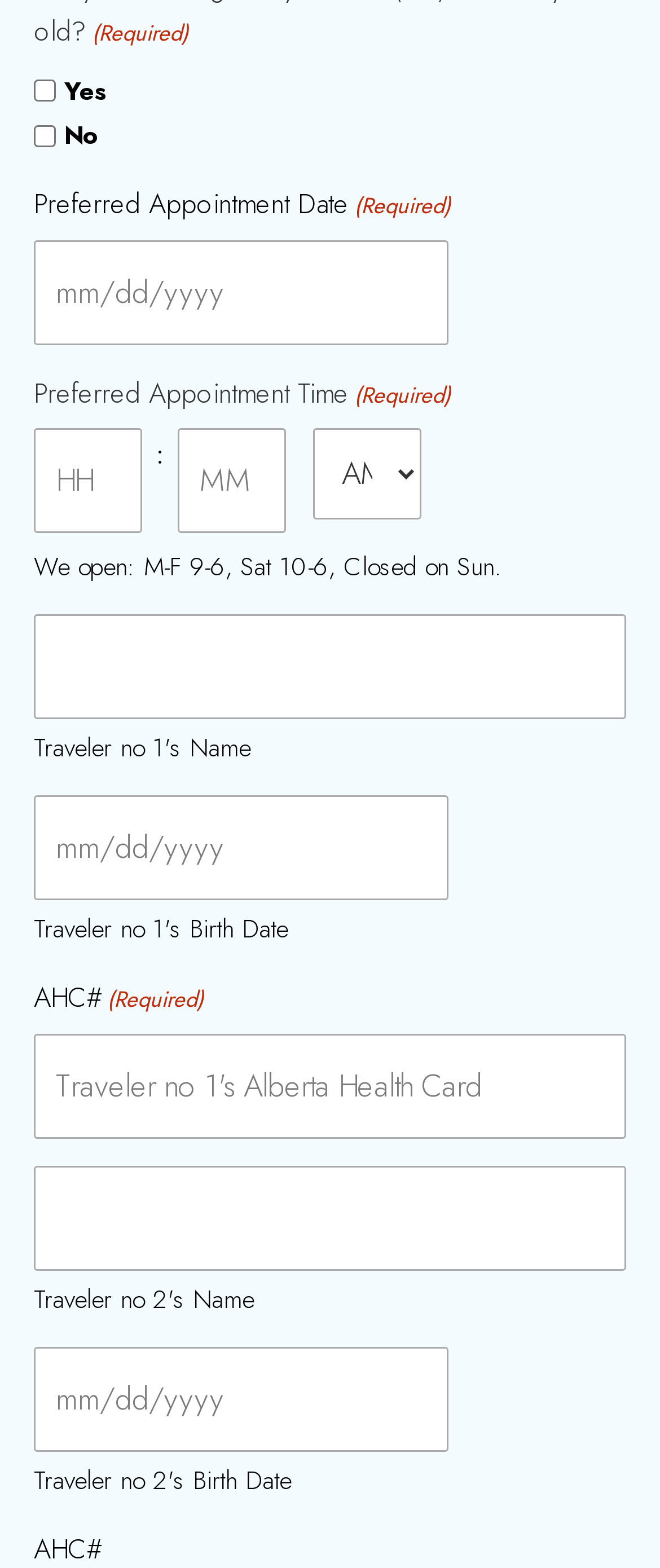What is the range of values for the hours spinbutton?
Use the image to answer the question with a single word or phrase.

0-12